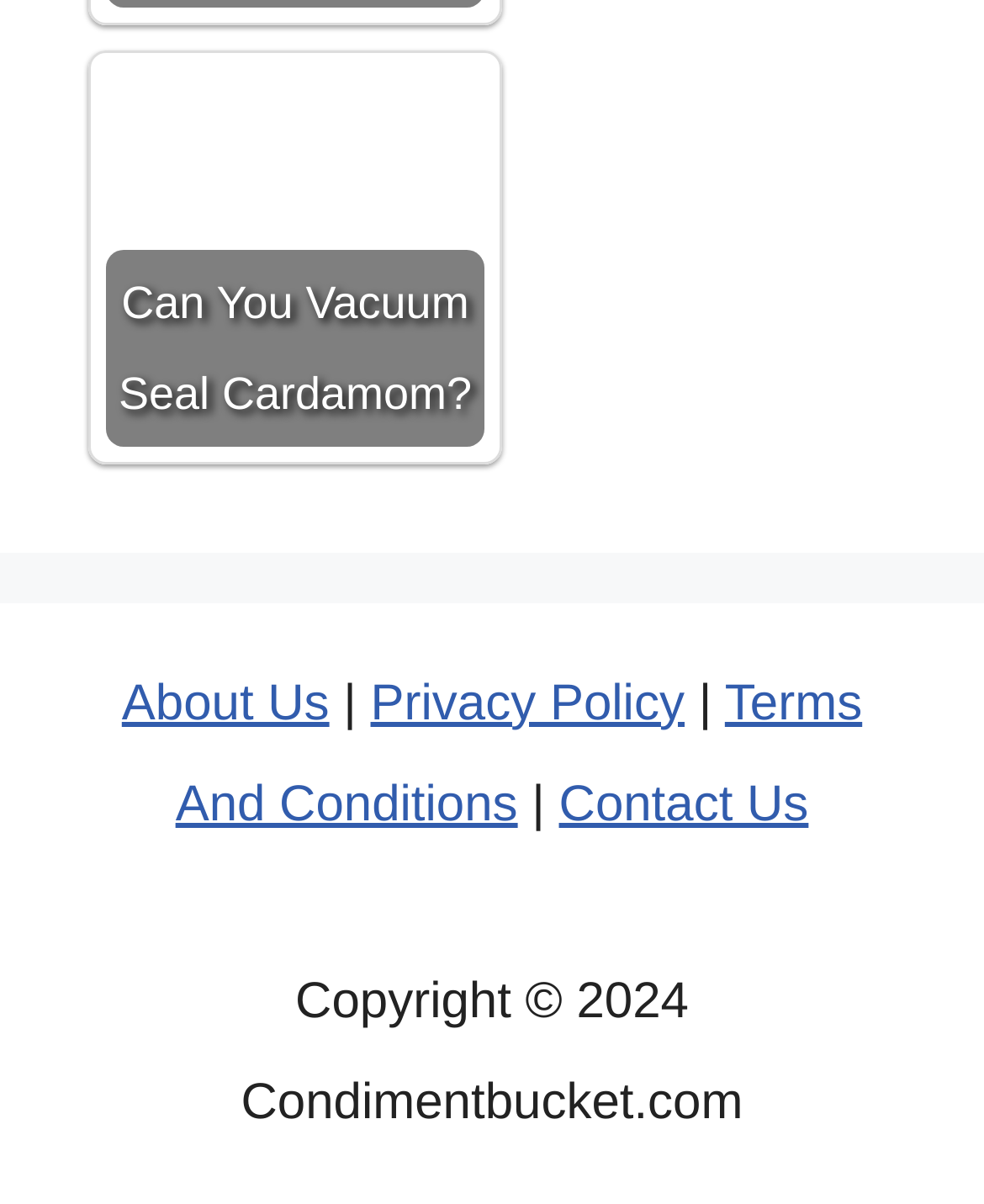Using the webpage screenshot, find the UI element described by Privacy Policy. Provide the bounding box coordinates in the format (top-left x, top-left y, bottom-right x, bottom-right y), ensuring all values are floating point numbers between 0 and 1.

[0.377, 0.562, 0.696, 0.608]